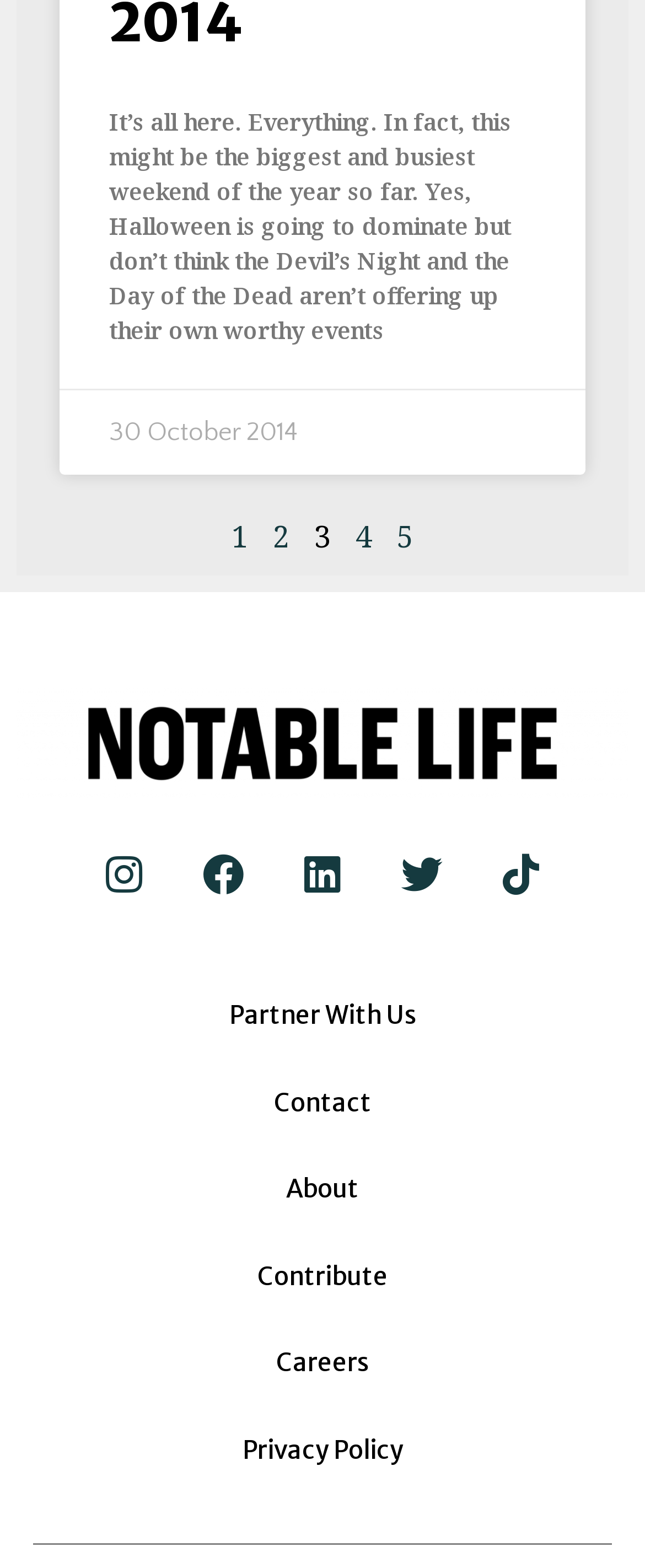Please determine the bounding box coordinates for the UI element described here. Use the format (top-left x, top-left y, bottom-right x, bottom-right y) with values bounded between 0 and 1: Partner With Us

[0.026, 0.636, 0.974, 0.66]